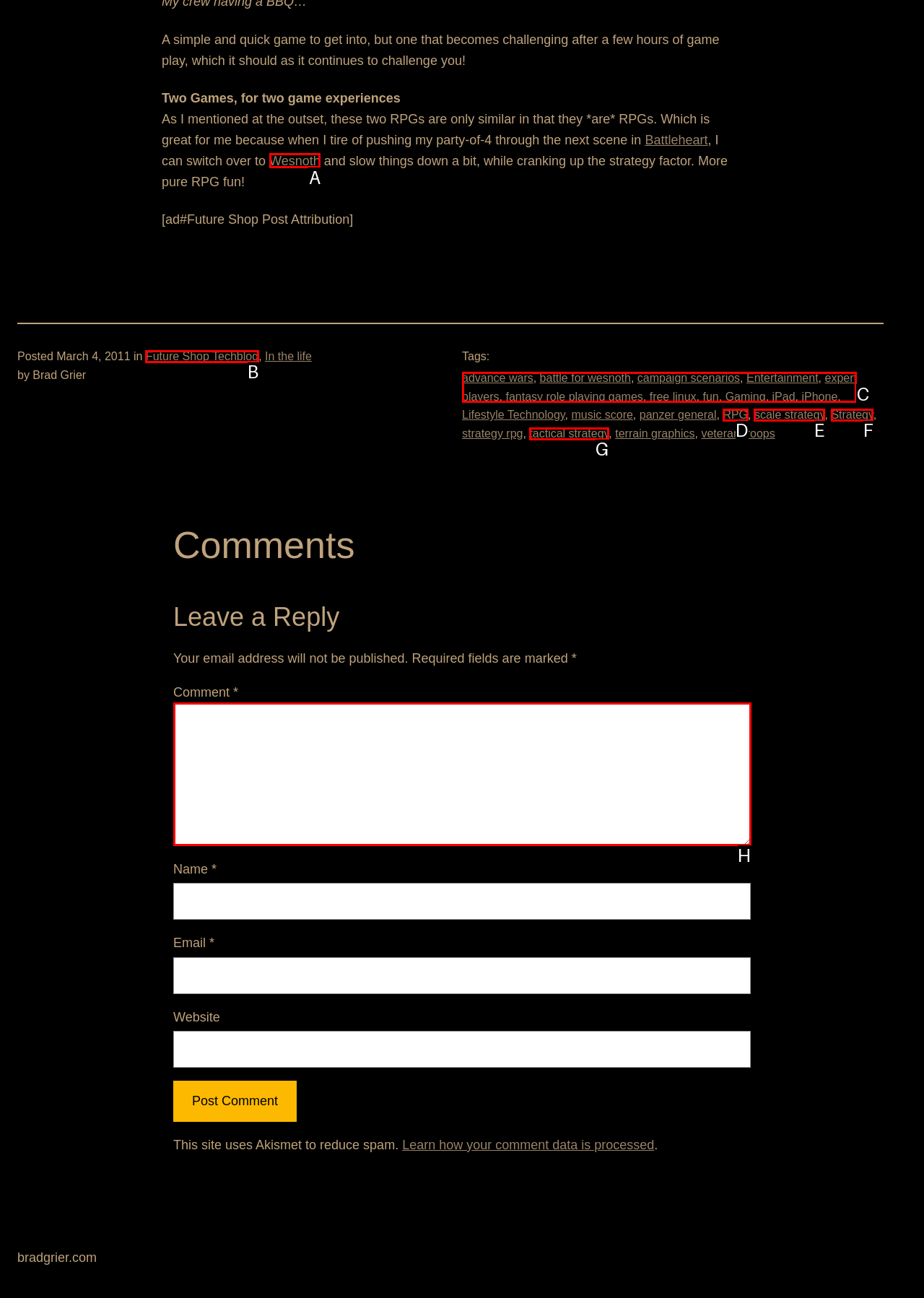Identify which HTML element matches the description: expert players. Answer with the correct option's letter.

C